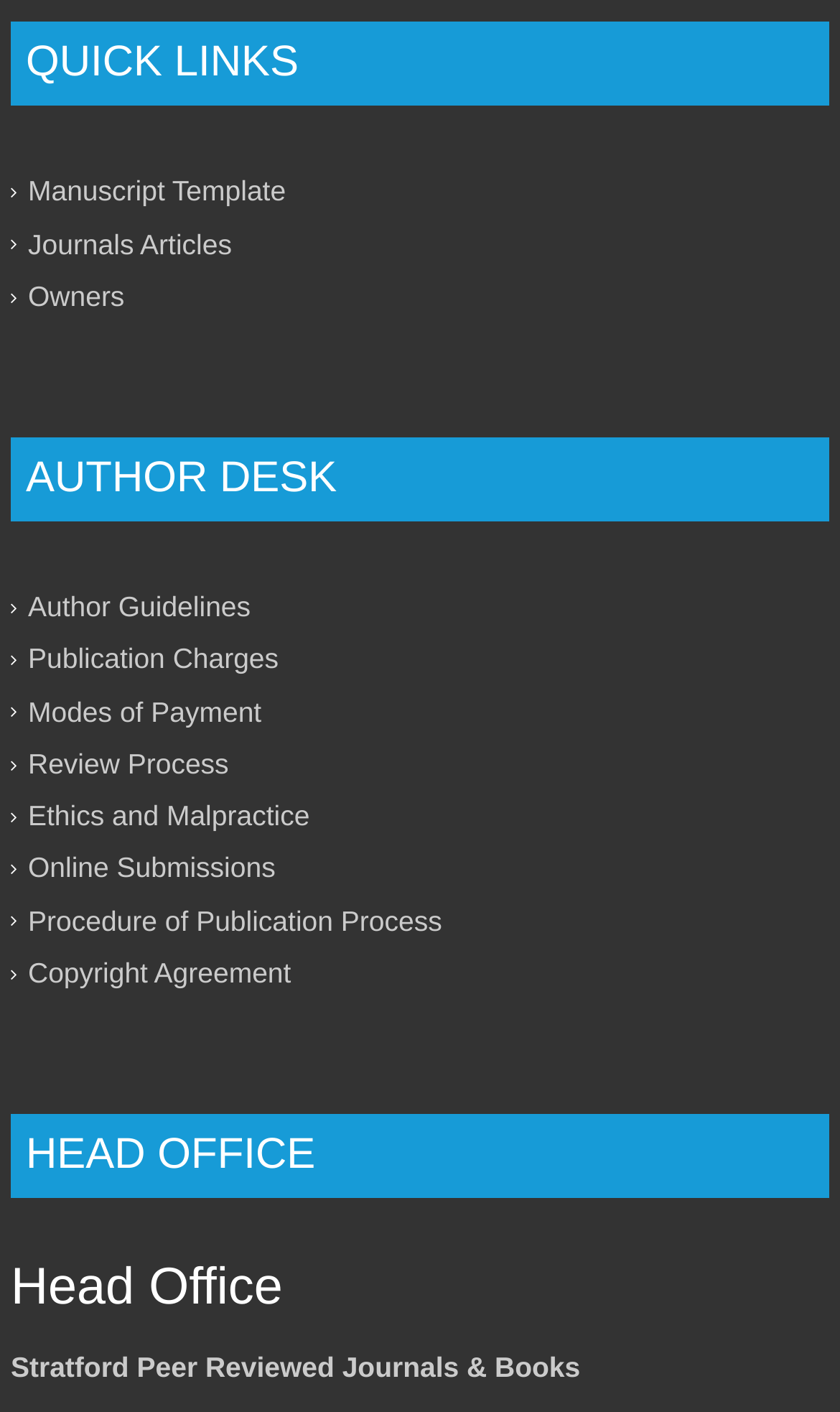Provide a single word or phrase to answer the given question: 
What is the name of the head office?

Stratford